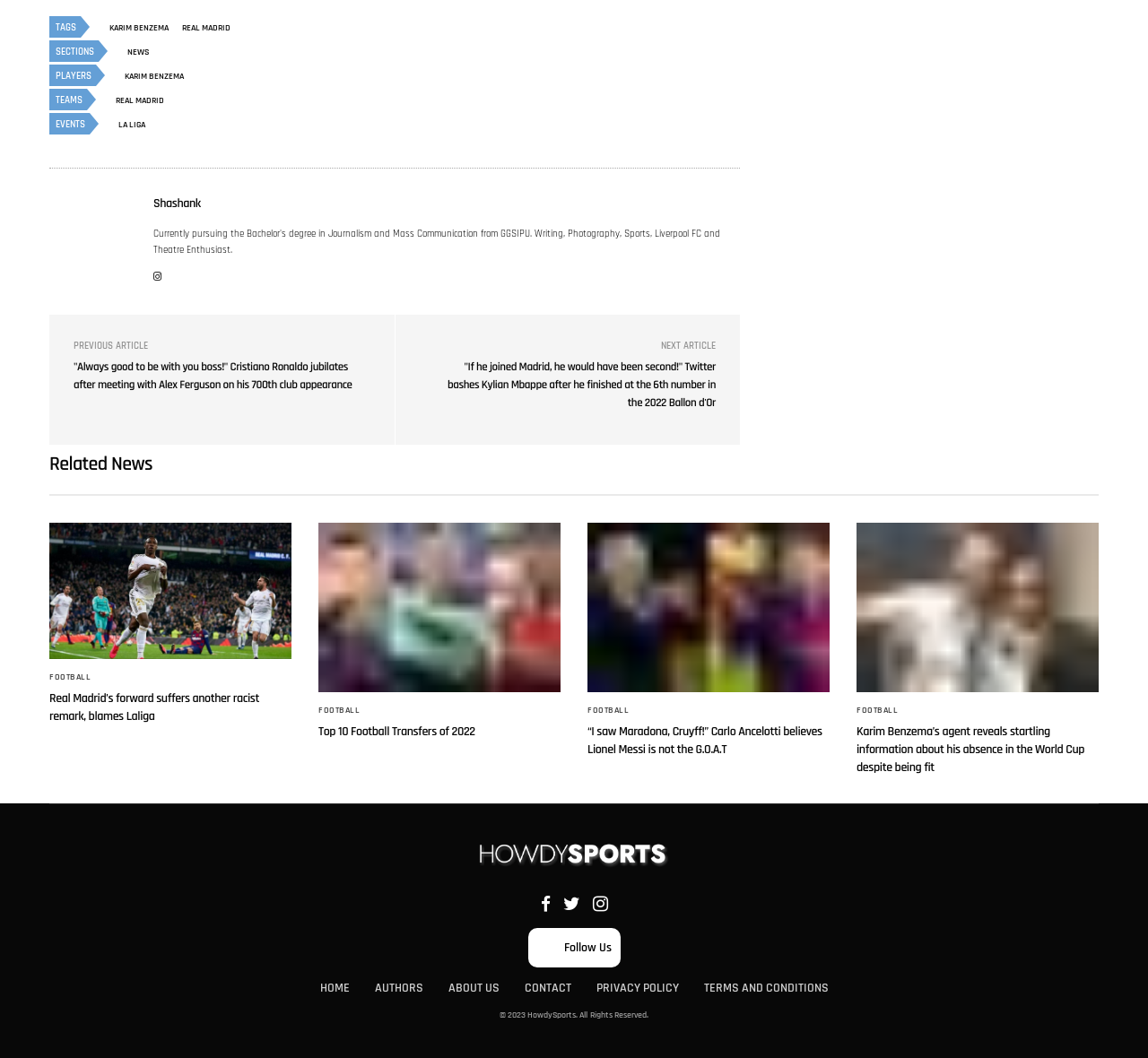Who is the author of the article with the title '“Always good to be with you boss!” Cristiano Ronaldo jubilates after meeting with Alex Ferguson on his 700th club appearance'?
Answer the question based on the image using a single word or a brief phrase.

Shashank